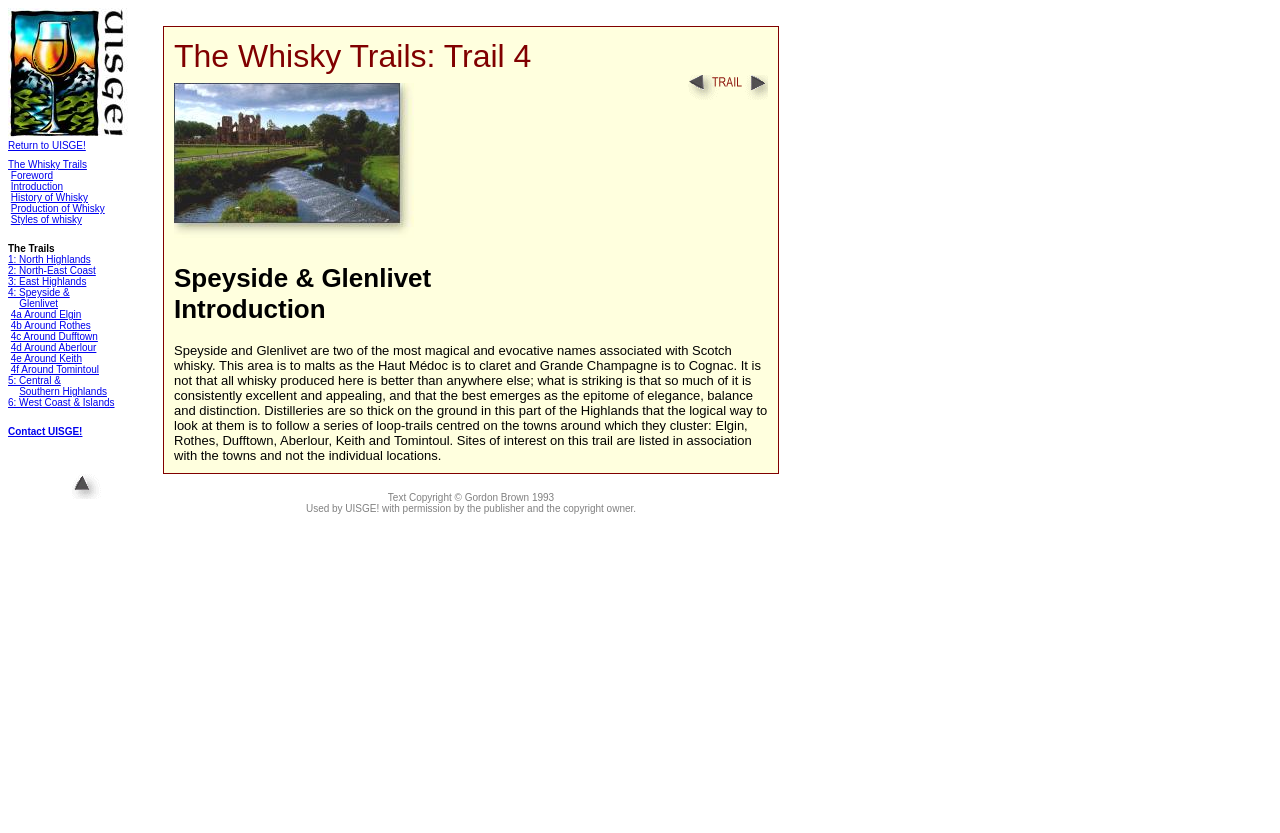What is the comparison made about Speyside and Glenlivet?
Using the screenshot, give a one-word or short phrase answer.

To malts as Haut Médoc is to claret